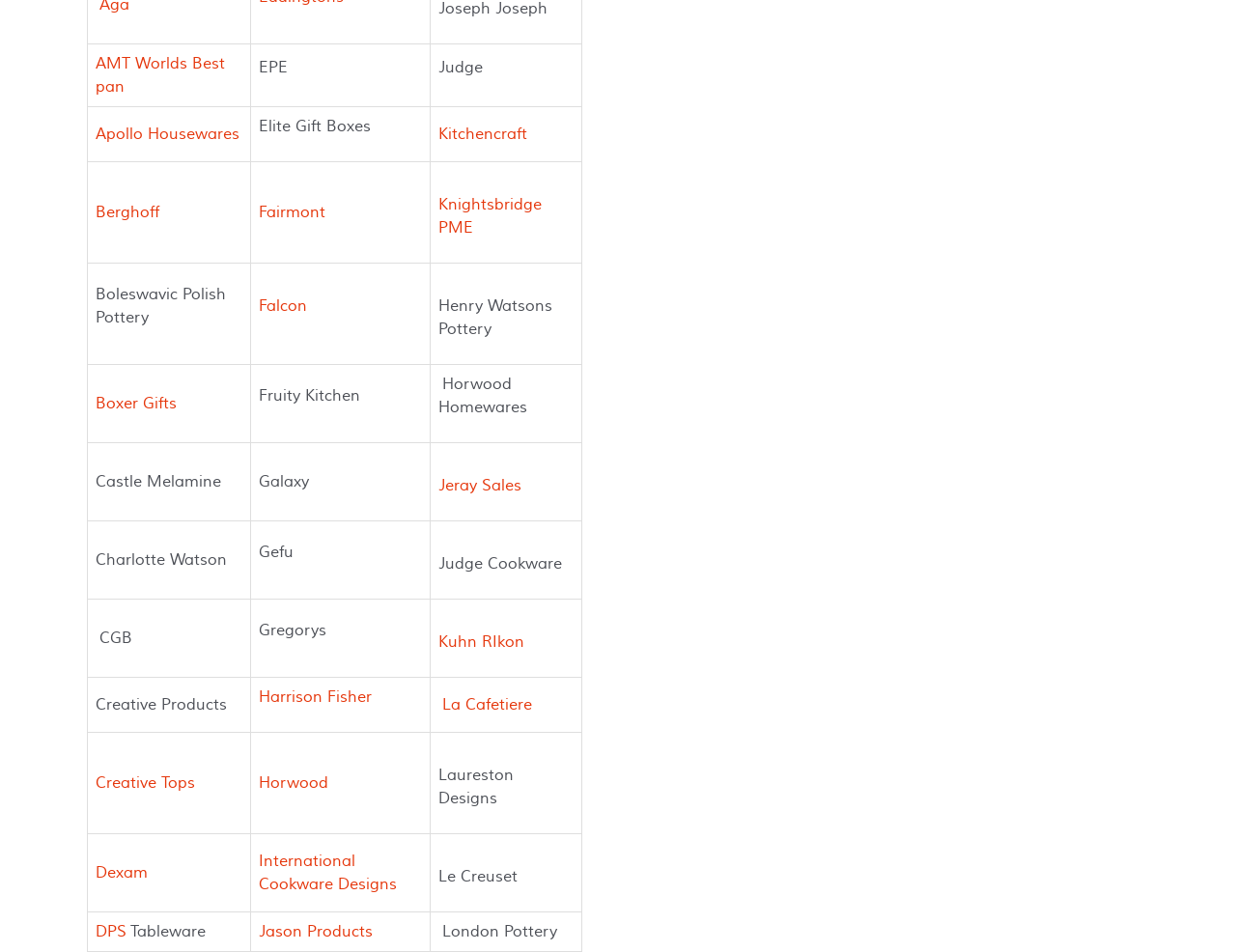What is the last brand listed?
Using the screenshot, give a one-word or short phrase answer.

London Pottery